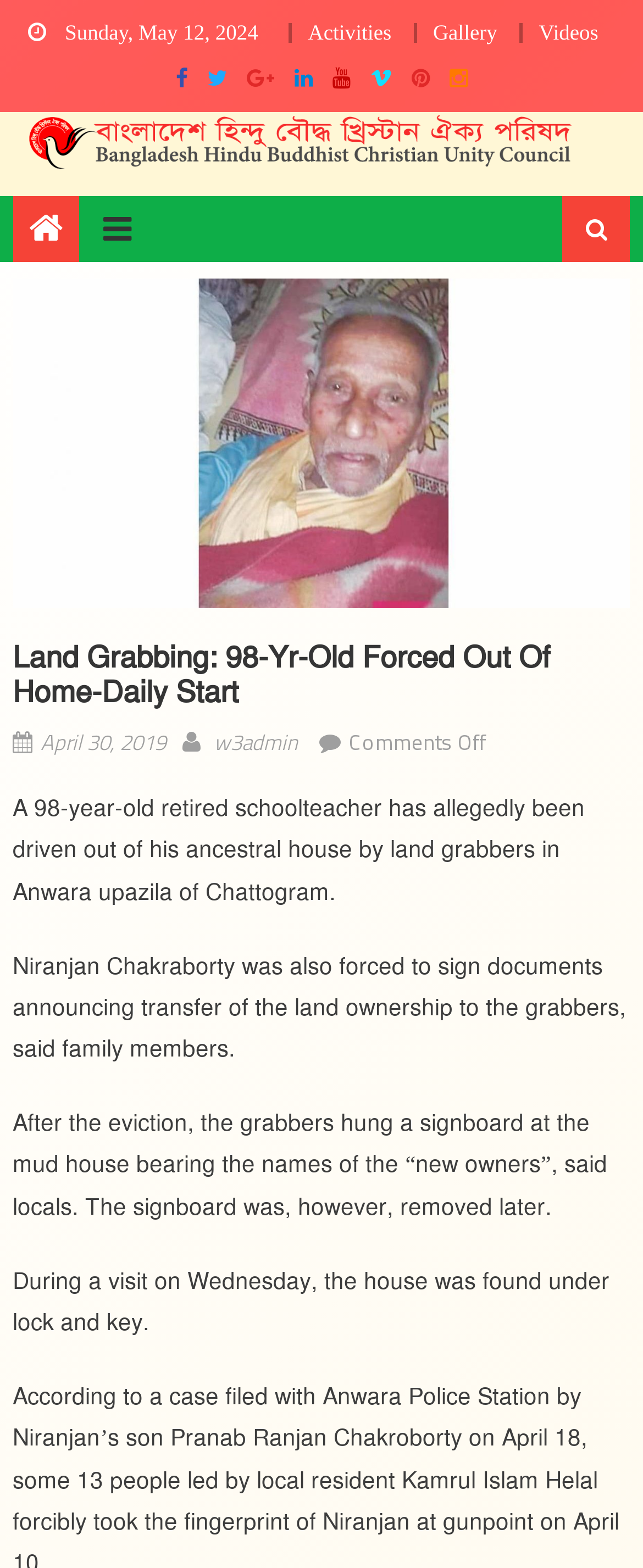Given the element description Activities, predict the bounding box coordinates for the UI element in the webpage screenshot. The format should be (top-left x, top-left y, bottom-right x, bottom-right y), and the values should be between 0 and 1.

[0.479, 0.013, 0.609, 0.028]